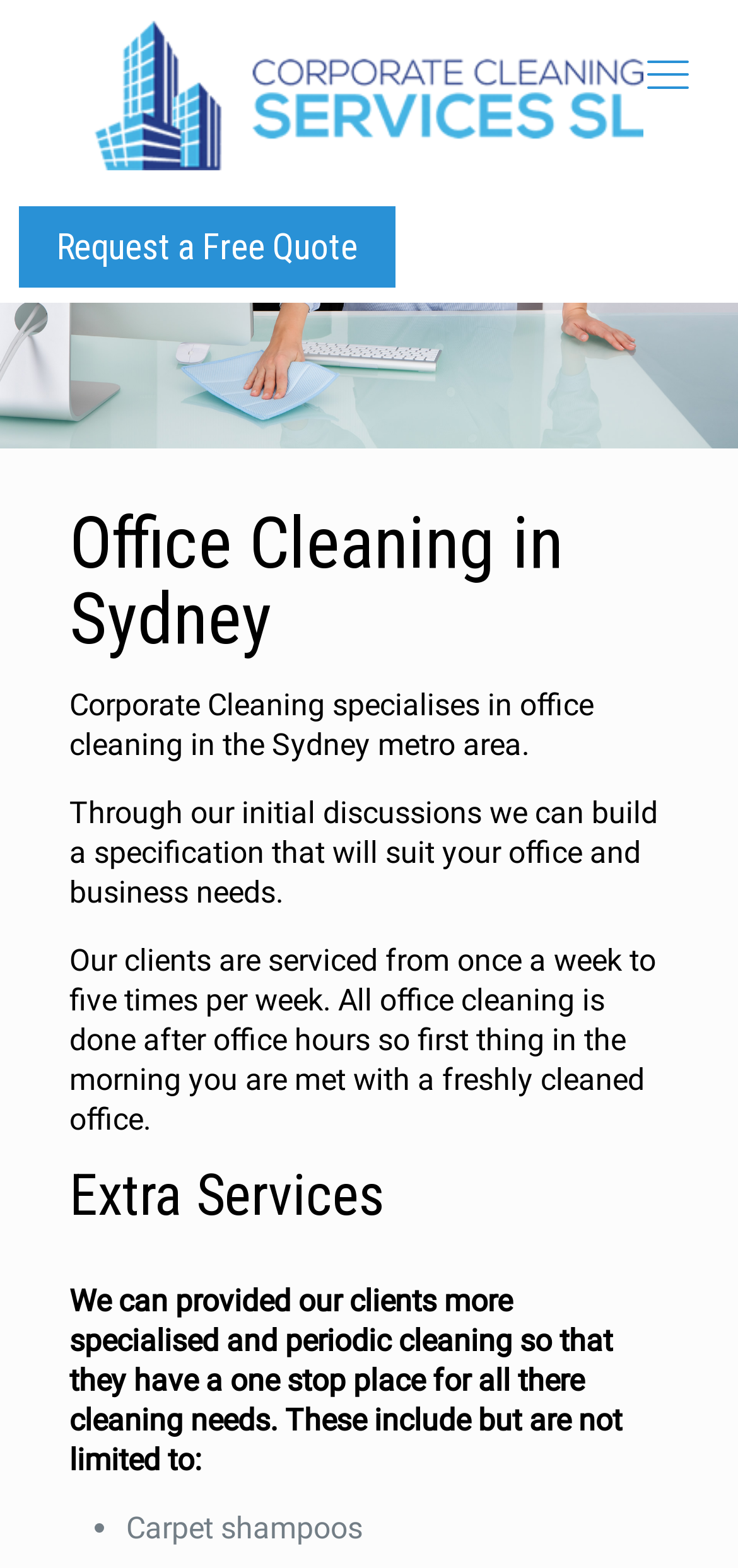Determine the bounding box coordinates for the UI element with the following description: "title="Corporate Cleaning Services"". The coordinates should be four float numbers between 0 and 1, represented as [left, top, right, bottom].

[0.128, 0.012, 0.872, 0.109]